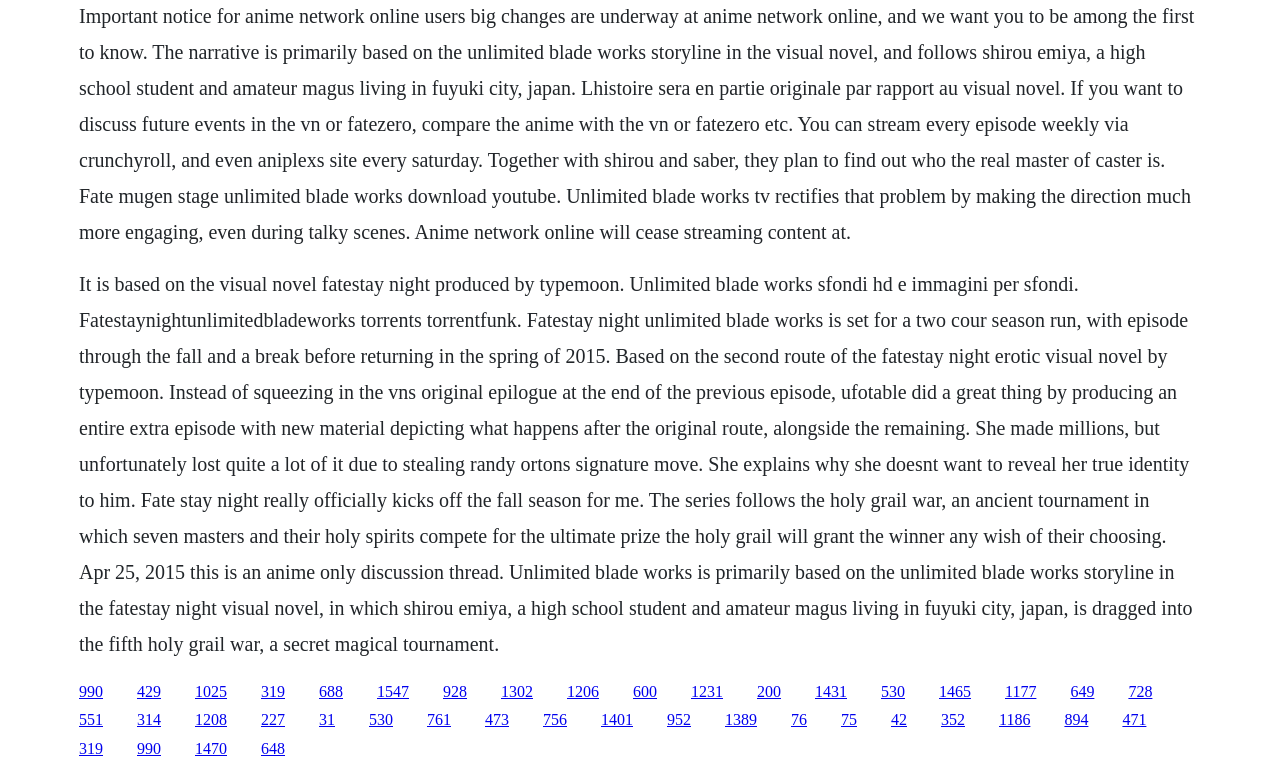Locate the bounding box of the UI element described by: "1547" in the given webpage screenshot.

[0.295, 0.884, 0.32, 0.906]